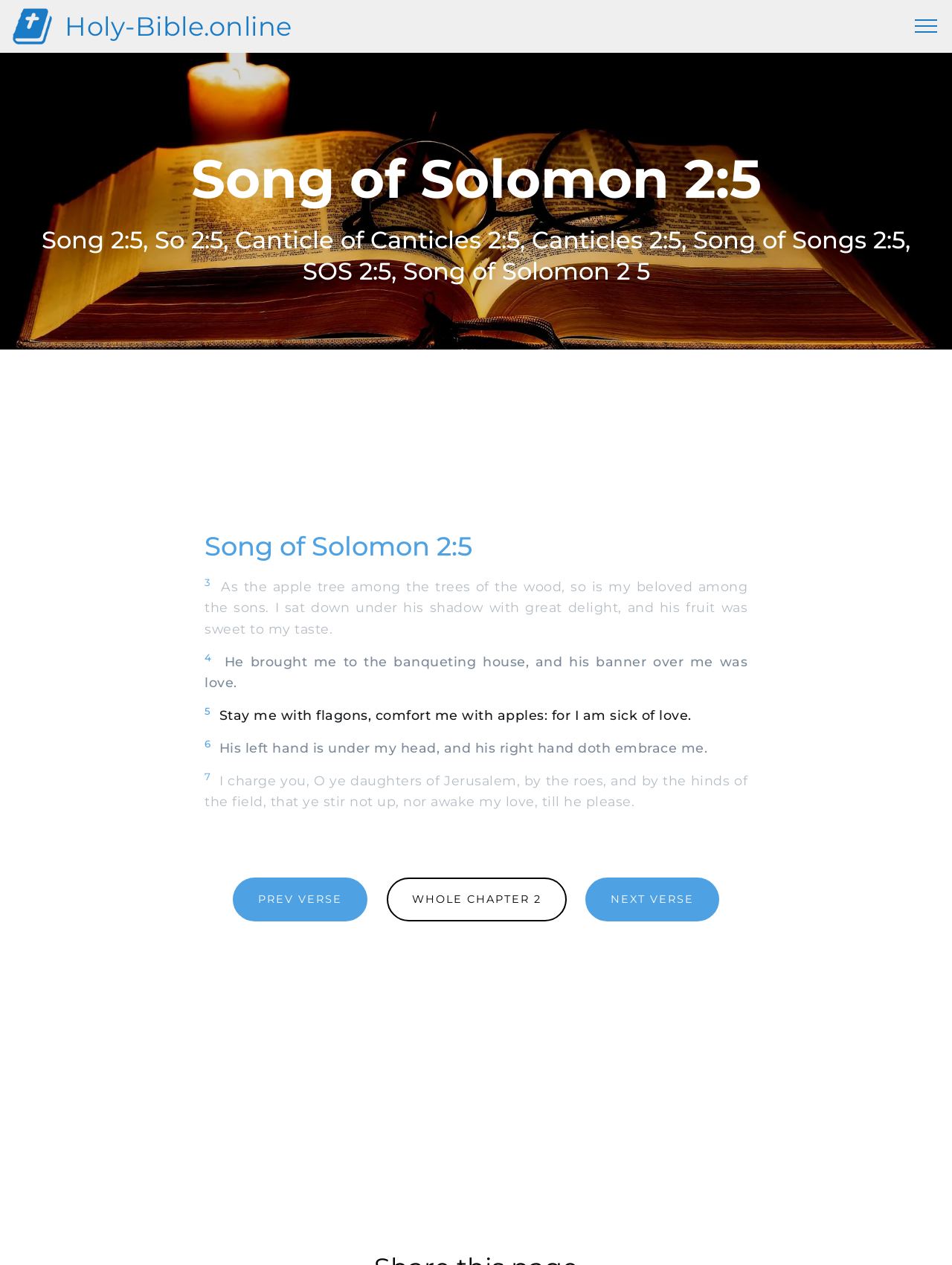Please determine the bounding box coordinates, formatted as (top-left x, top-left y, bottom-right x, bottom-right y), with all values as floating point numbers between 0 and 1. Identify the bounding box of the region described as: WHOLE CHAPTER 2

[0.406, 0.694, 0.595, 0.729]